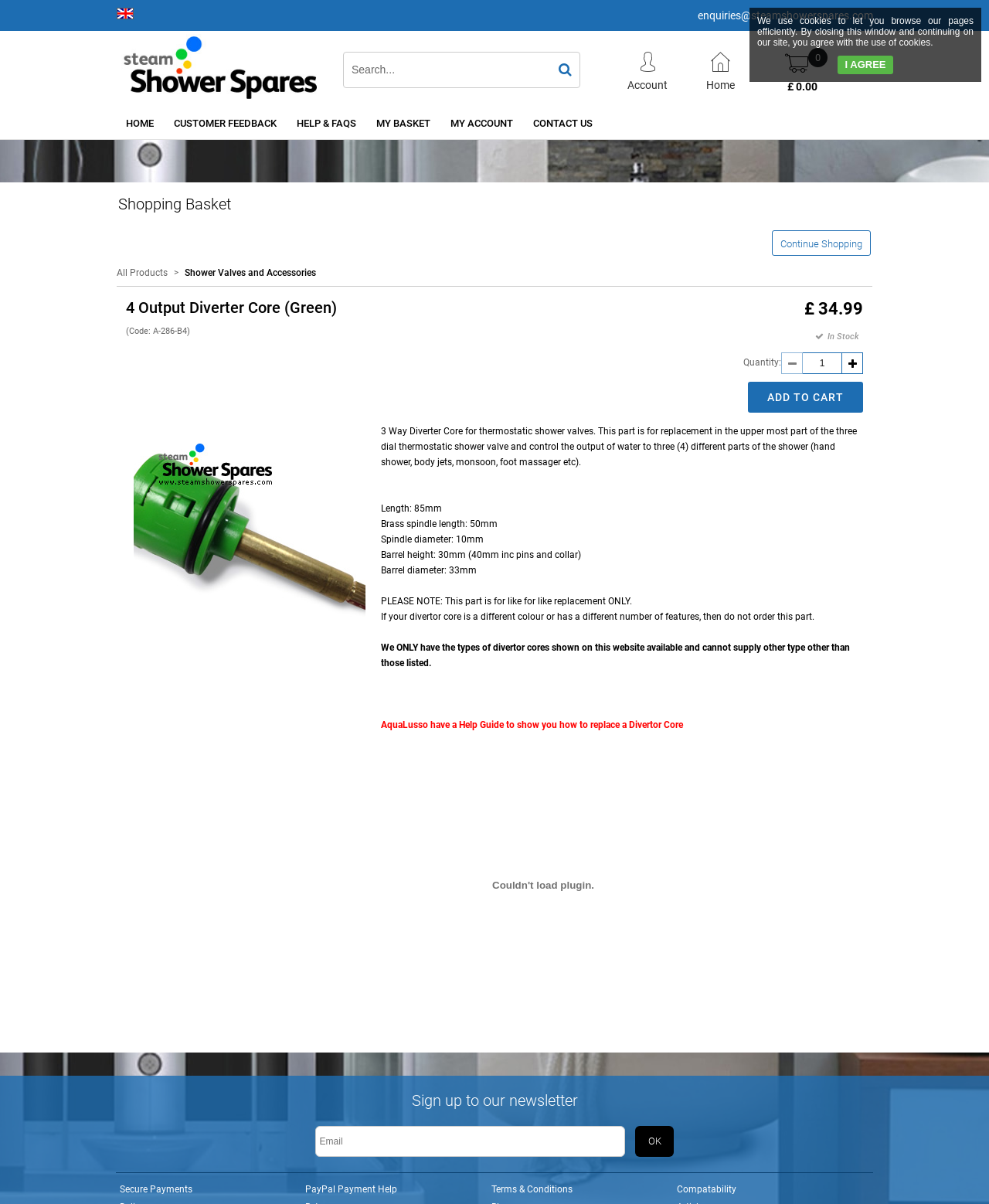Reply to the question with a brief word or phrase: What is the function of the 'ADD TO CART' button?

Add product to cart